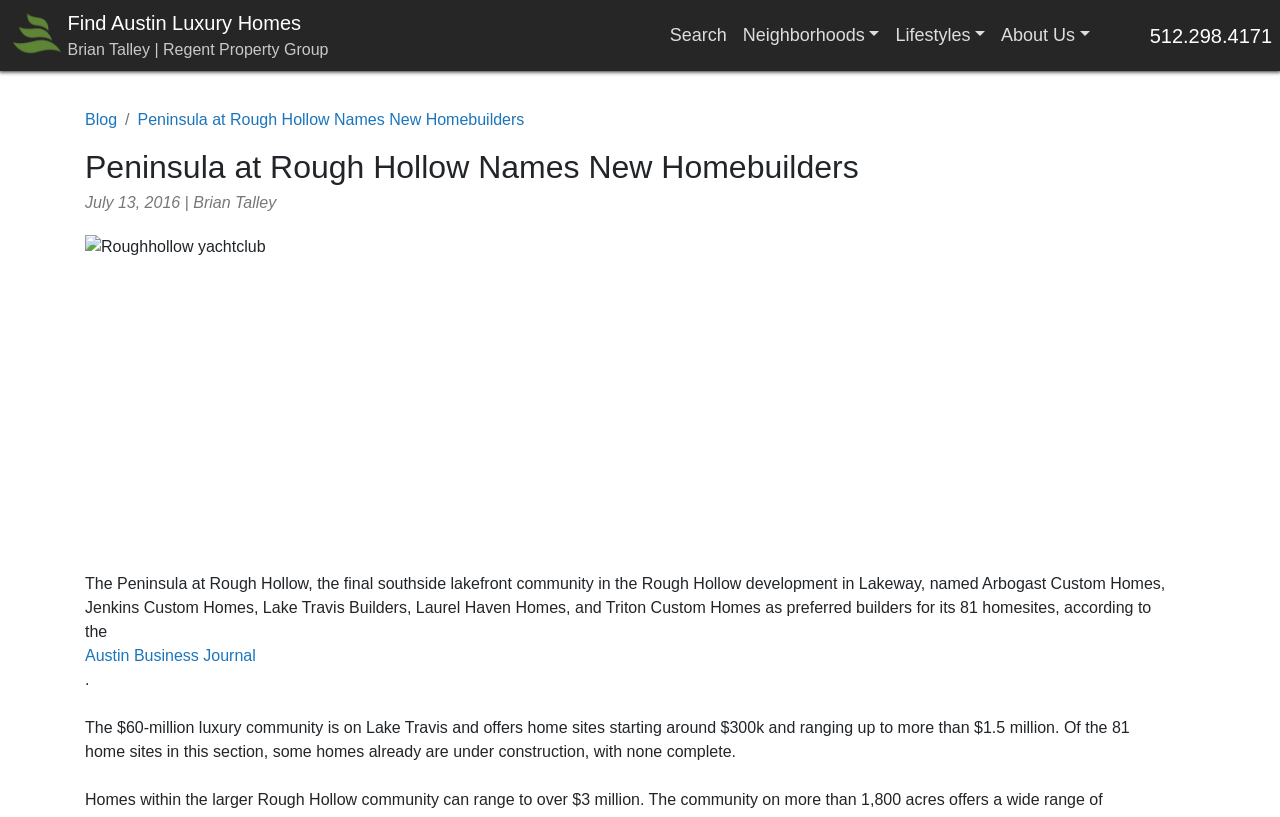Please locate the bounding box coordinates of the region I need to click to follow this instruction: "Call 512.298.4171".

[0.898, 0.025, 0.994, 0.062]